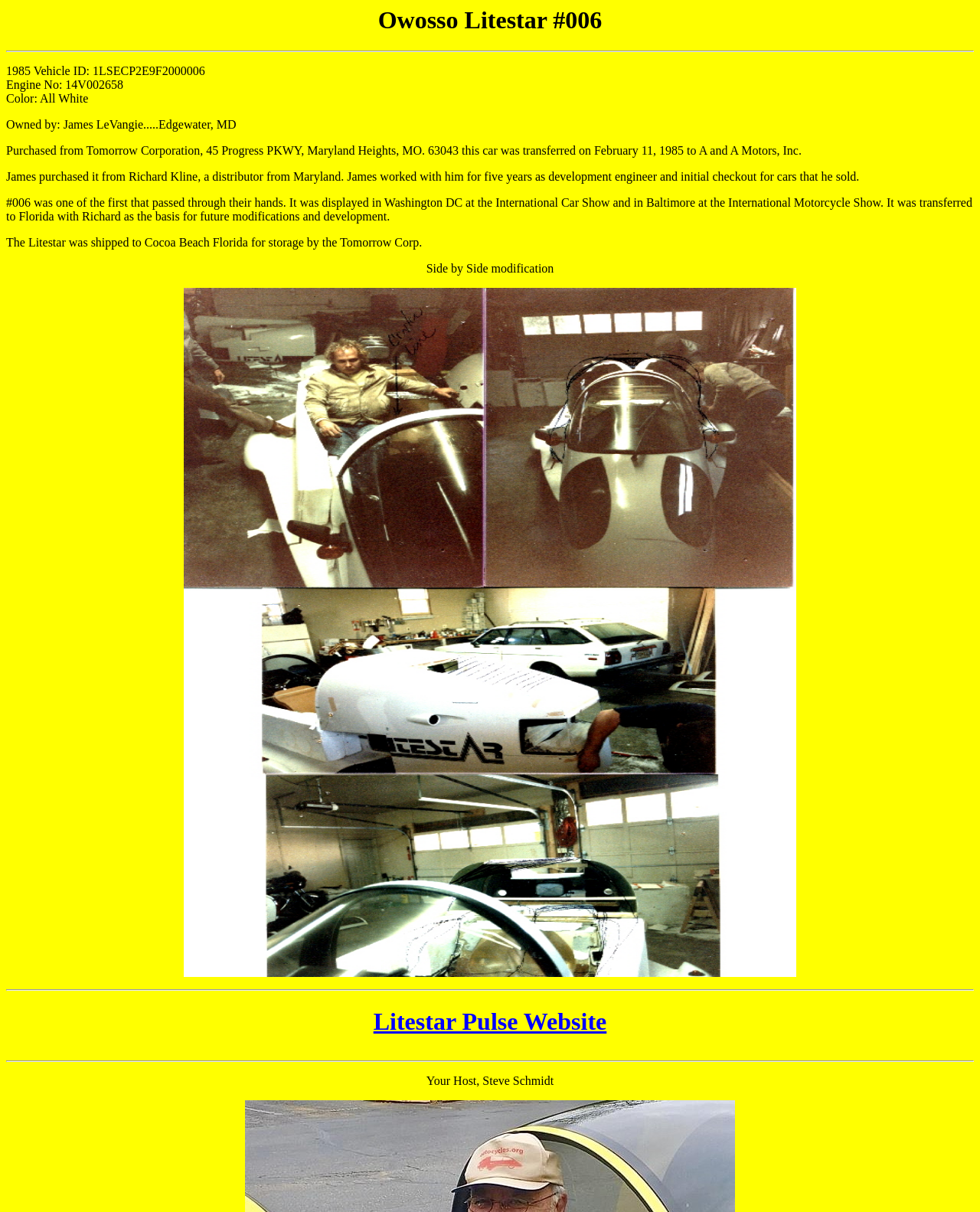What is the color of the Owosso Litestar?
Respond to the question with a well-detailed and thorough answer.

I found the answer by looking at the StaticText element with the text 'Color: All White' which is located below the vehicle ID information.